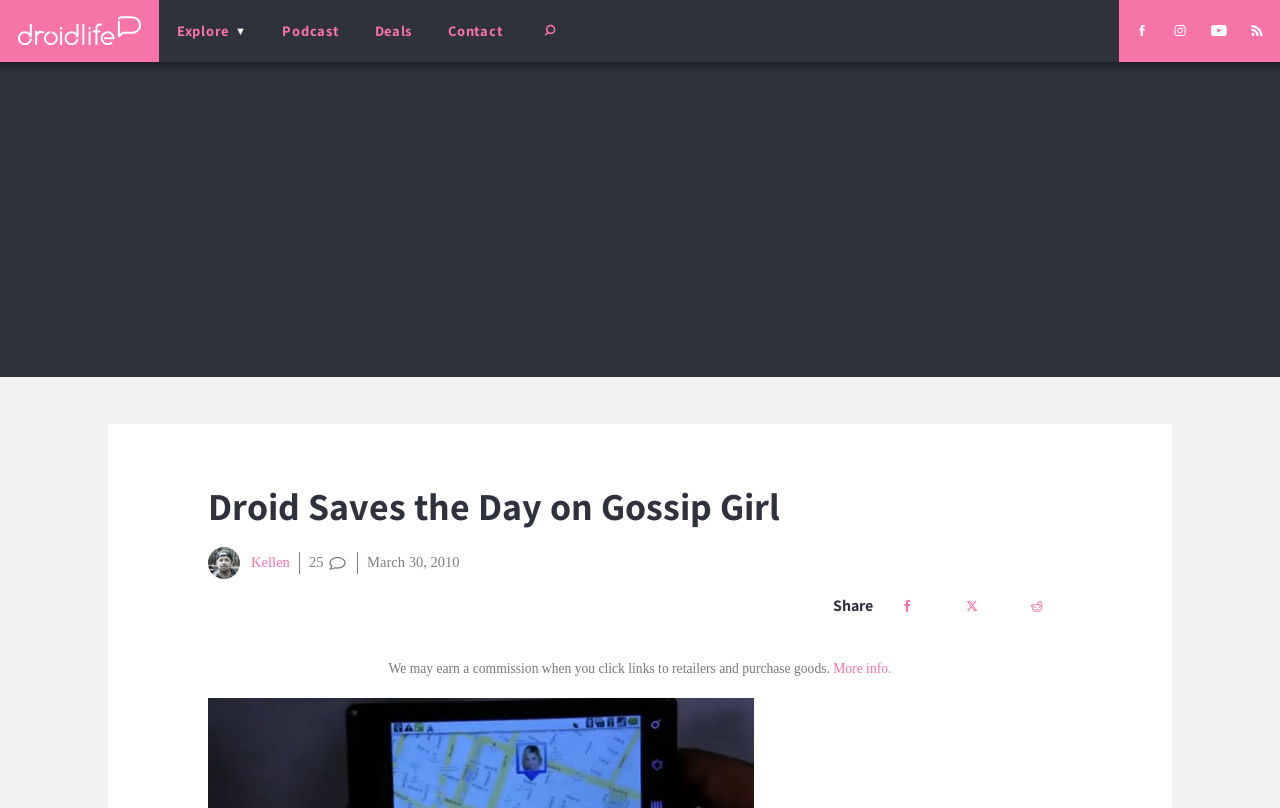Determine the bounding box coordinates of the clickable region to follow the instruction: "Go to the Podcast page".

[0.207, 0.0, 0.279, 0.076]